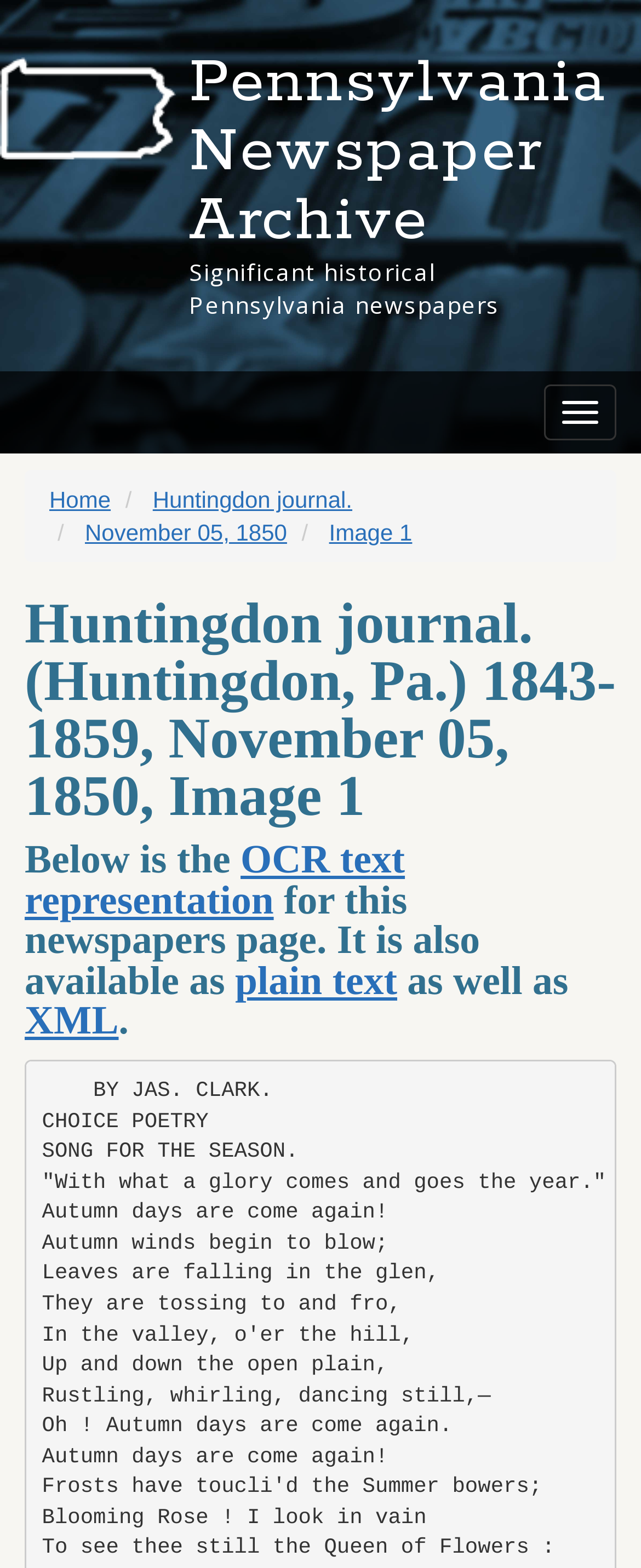Determine the bounding box coordinates of the target area to click to execute the following instruction: "View November 05, 1850."

[0.132, 0.331, 0.448, 0.348]